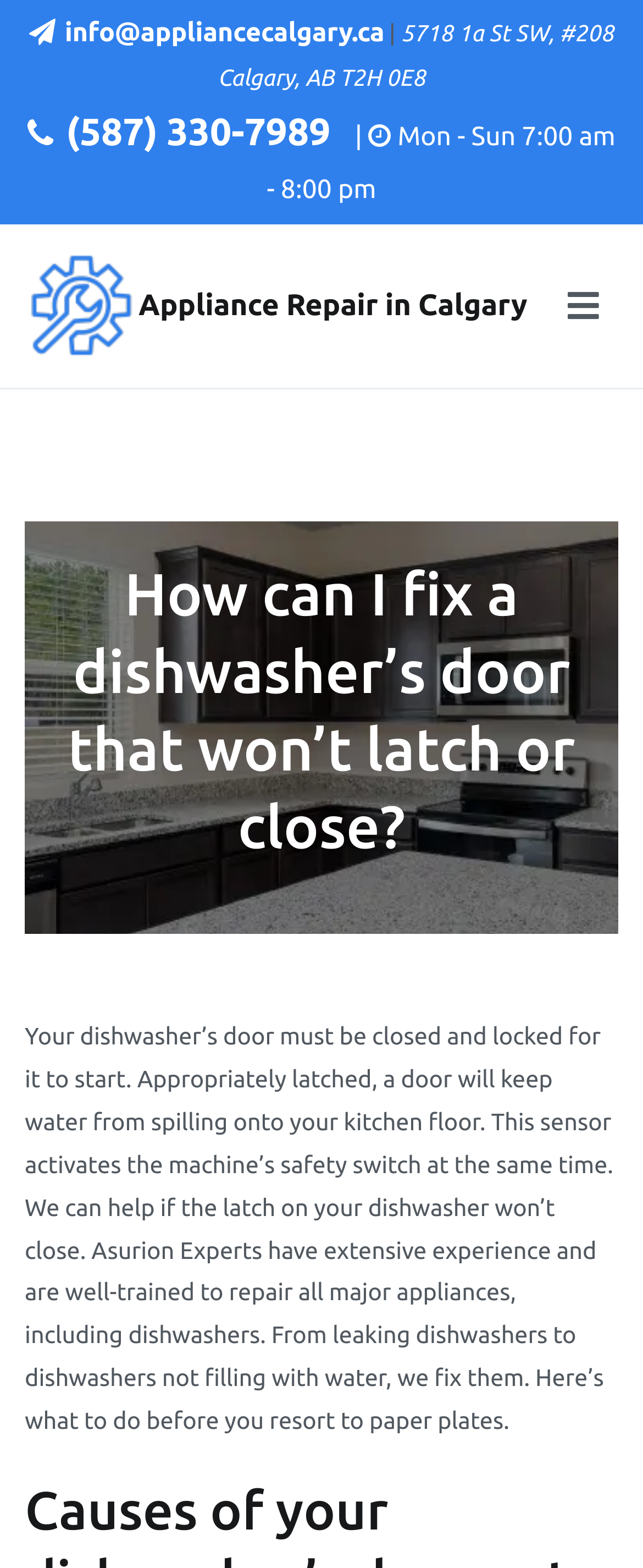Provide a brief response to the question below using one word or phrase:
What are the business hours of Appliance Calgary?

Mon - Sun 7:00 am - 8:00 pm